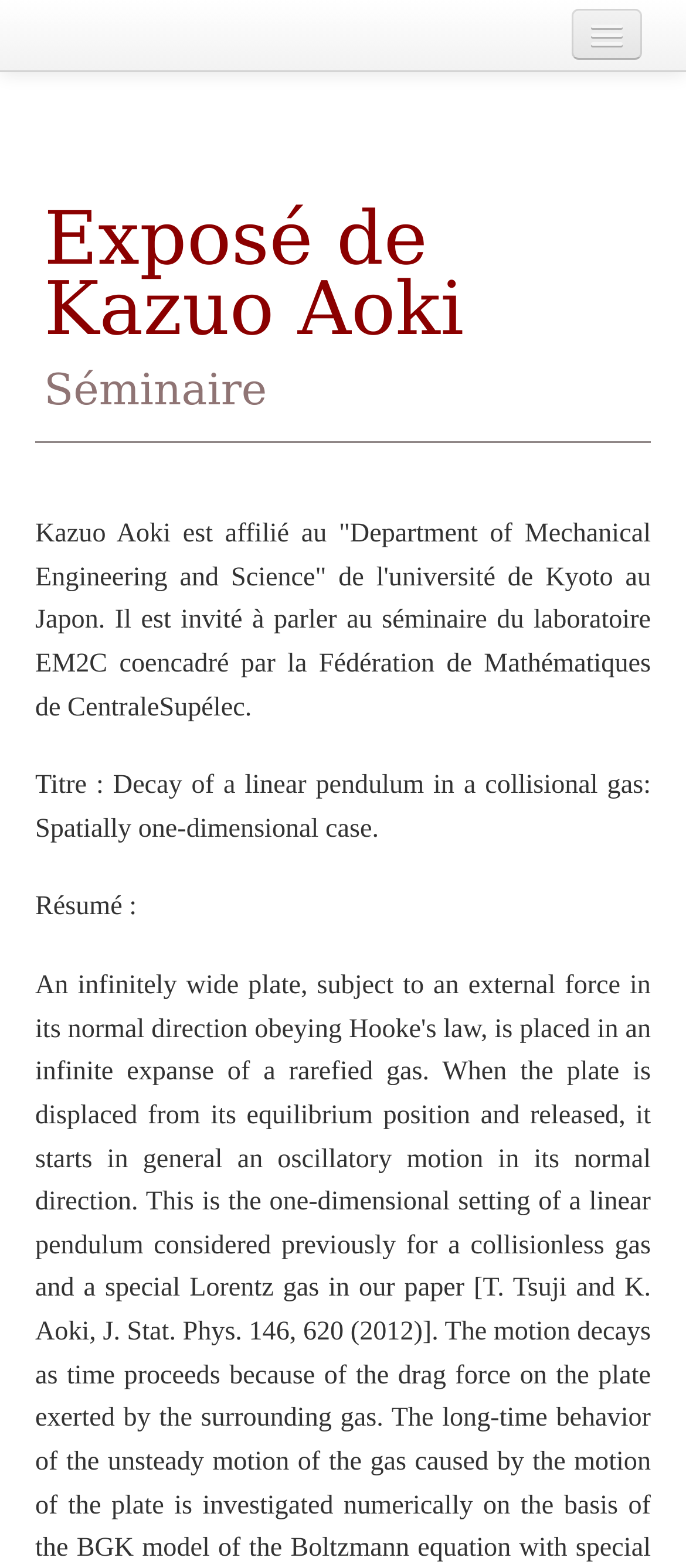Provide the bounding box coordinates for the UI element described in this sentence: "Agenda". The coordinates should be four float values between 0 and 1, i.e., [left, top, right, bottom].

[0.051, 0.128, 0.949, 0.17]